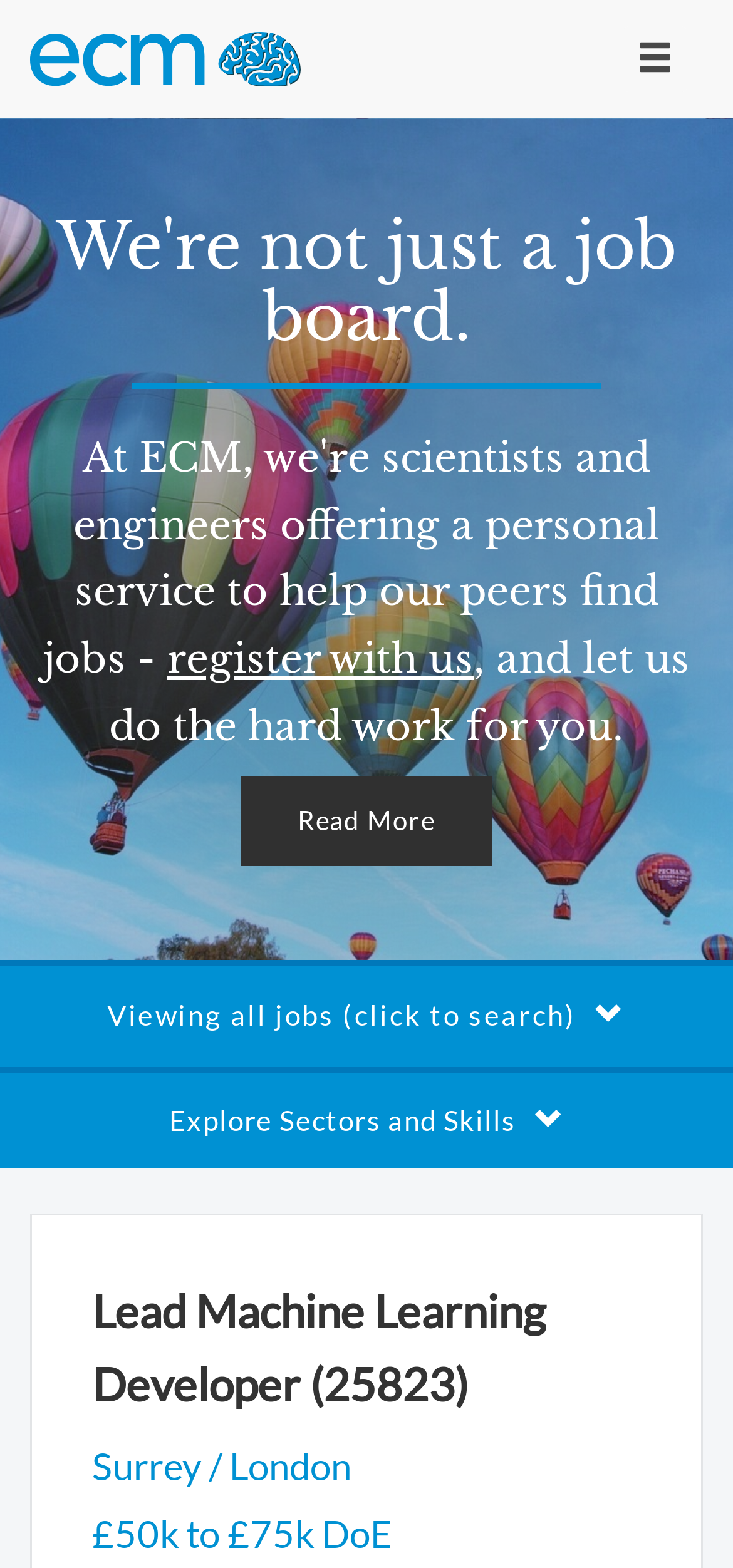Respond with a single word or phrase to the following question: What is the text above the 'Read More' link?

and let us do the hard work for you.